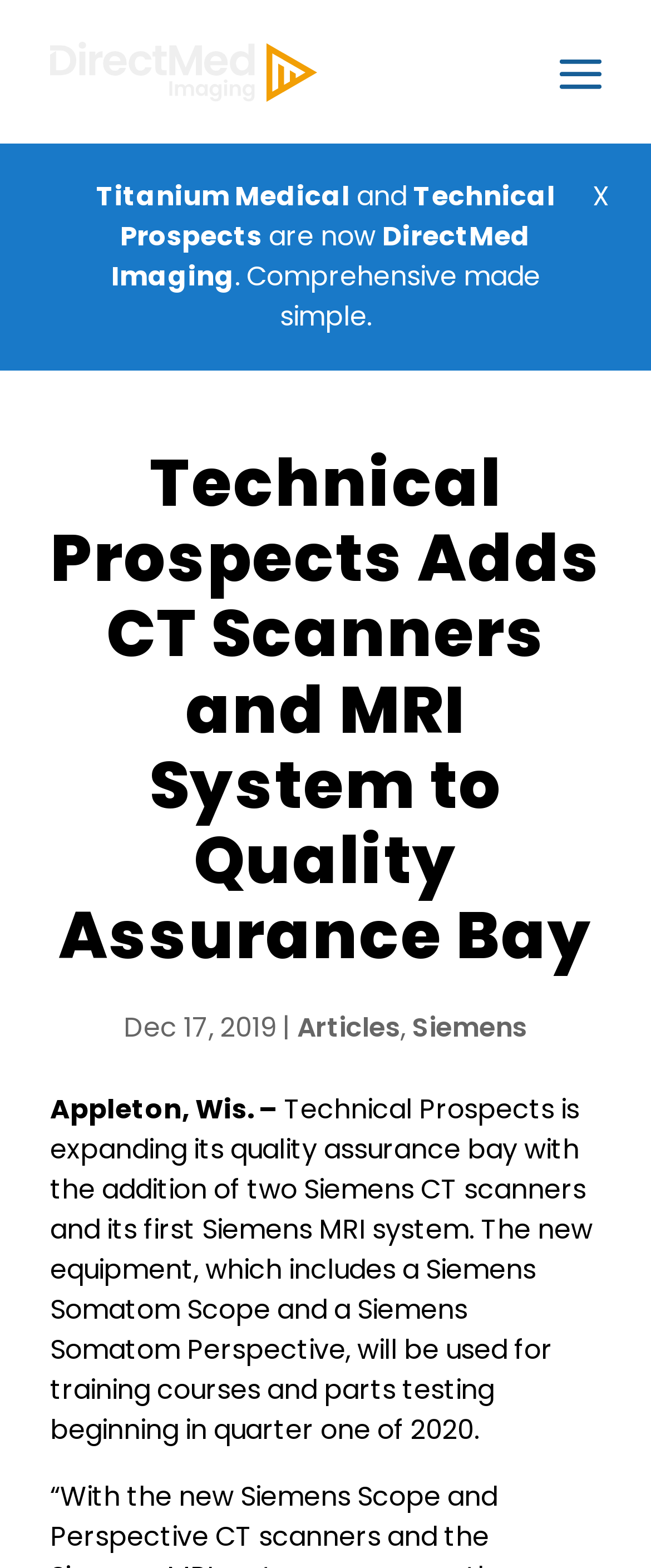What is the name of the company expanding its quality assurance bay?
Refer to the image and offer an in-depth and detailed answer to the question.

The answer can be found in the static text elements on the webpage, specifically in the text 'Technical Prospects and Titanium Medical are now DirectMed Imaging.' which indicates that Technical Prospects is the company expanding its quality assurance bay.